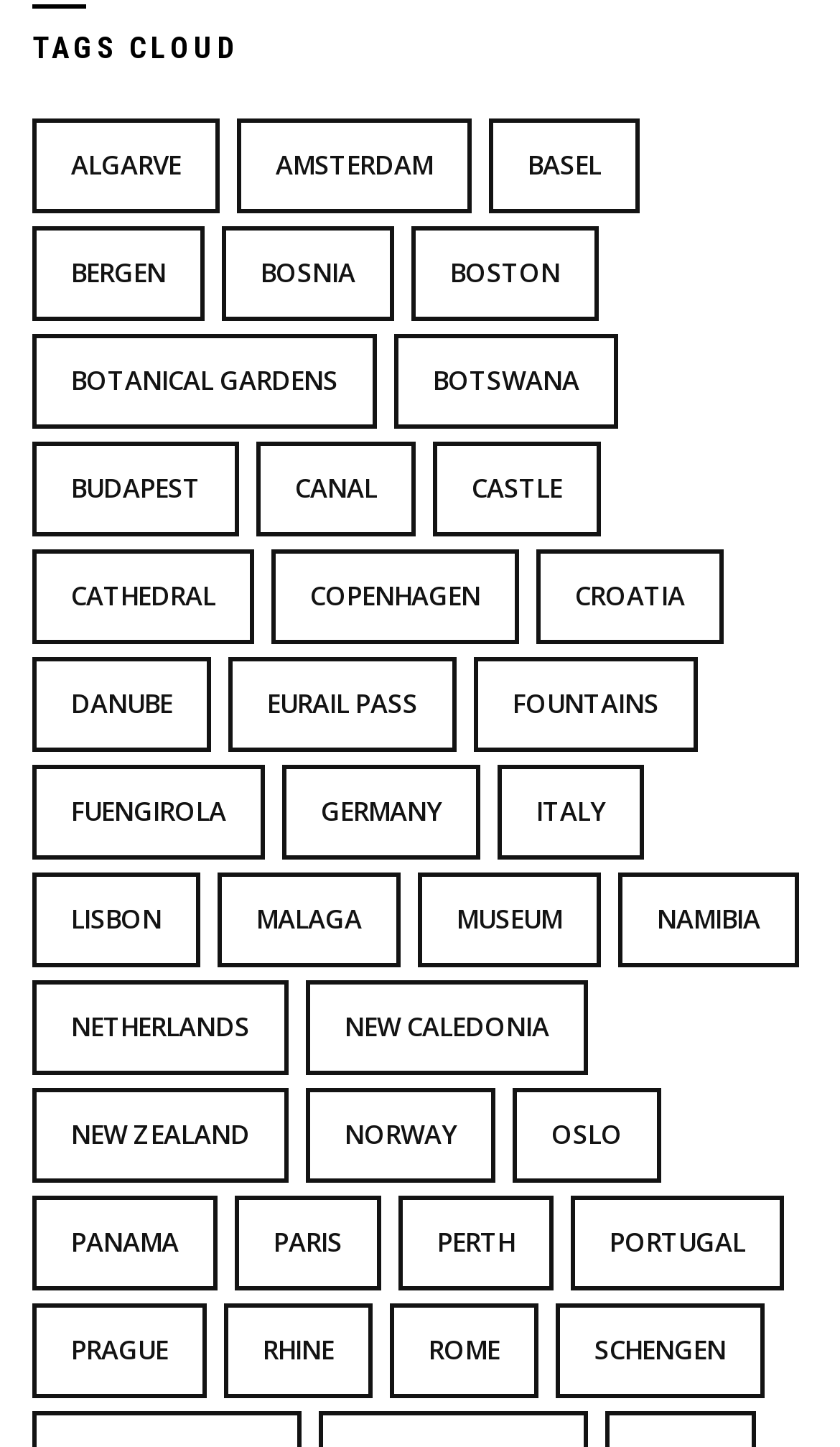Based on the image, provide a detailed response to the question:
How many destinations are listed?

There are 151 links listed on the webpage, each representing a different destination.